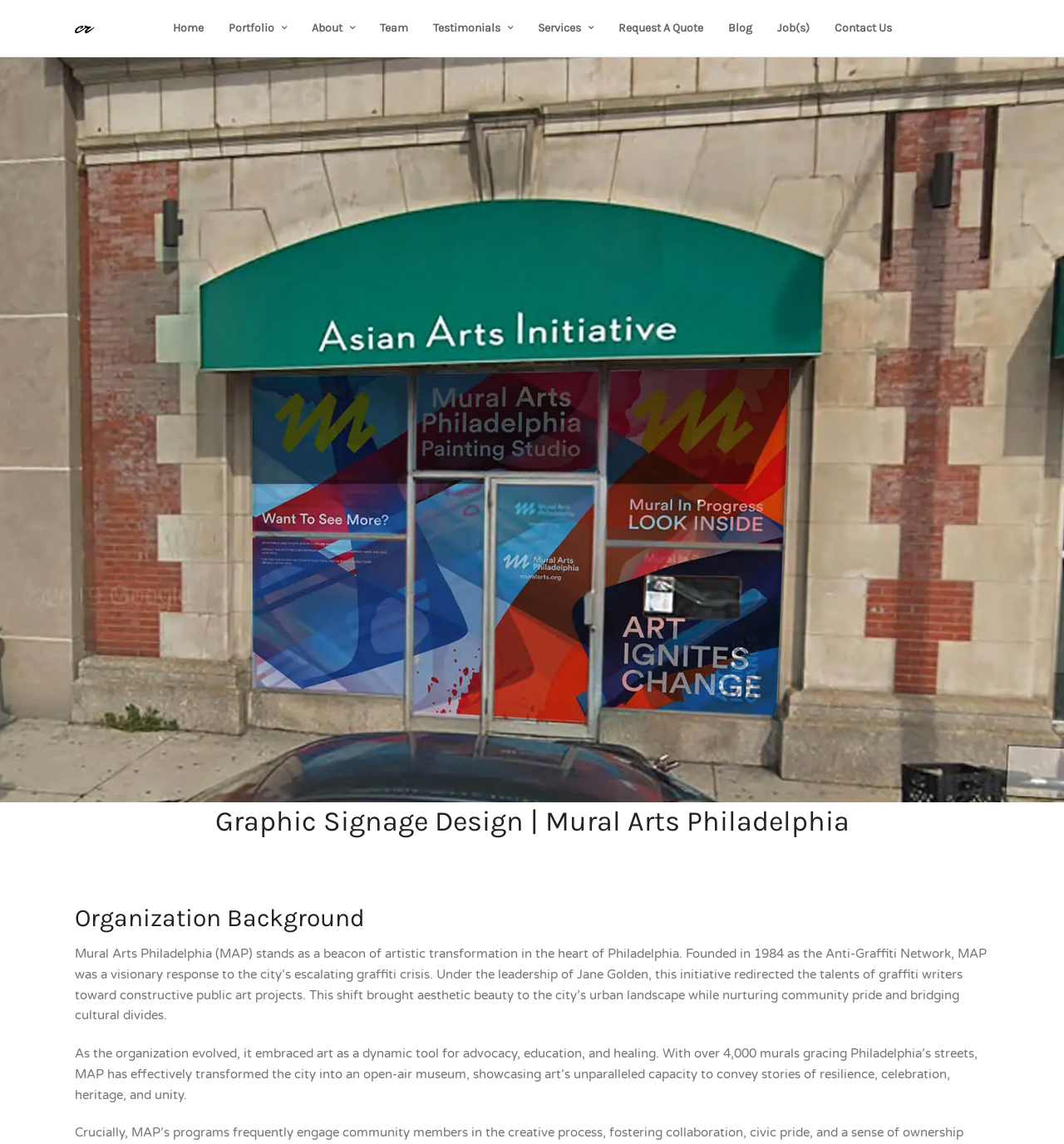Indicate the bounding box coordinates of the element that must be clicked to execute the instruction: "Click the Portfolio link". The coordinates should be given as four float numbers between 0 and 1, i.e., [left, top, right, bottom].

[0.204, 0.0, 0.279, 0.049]